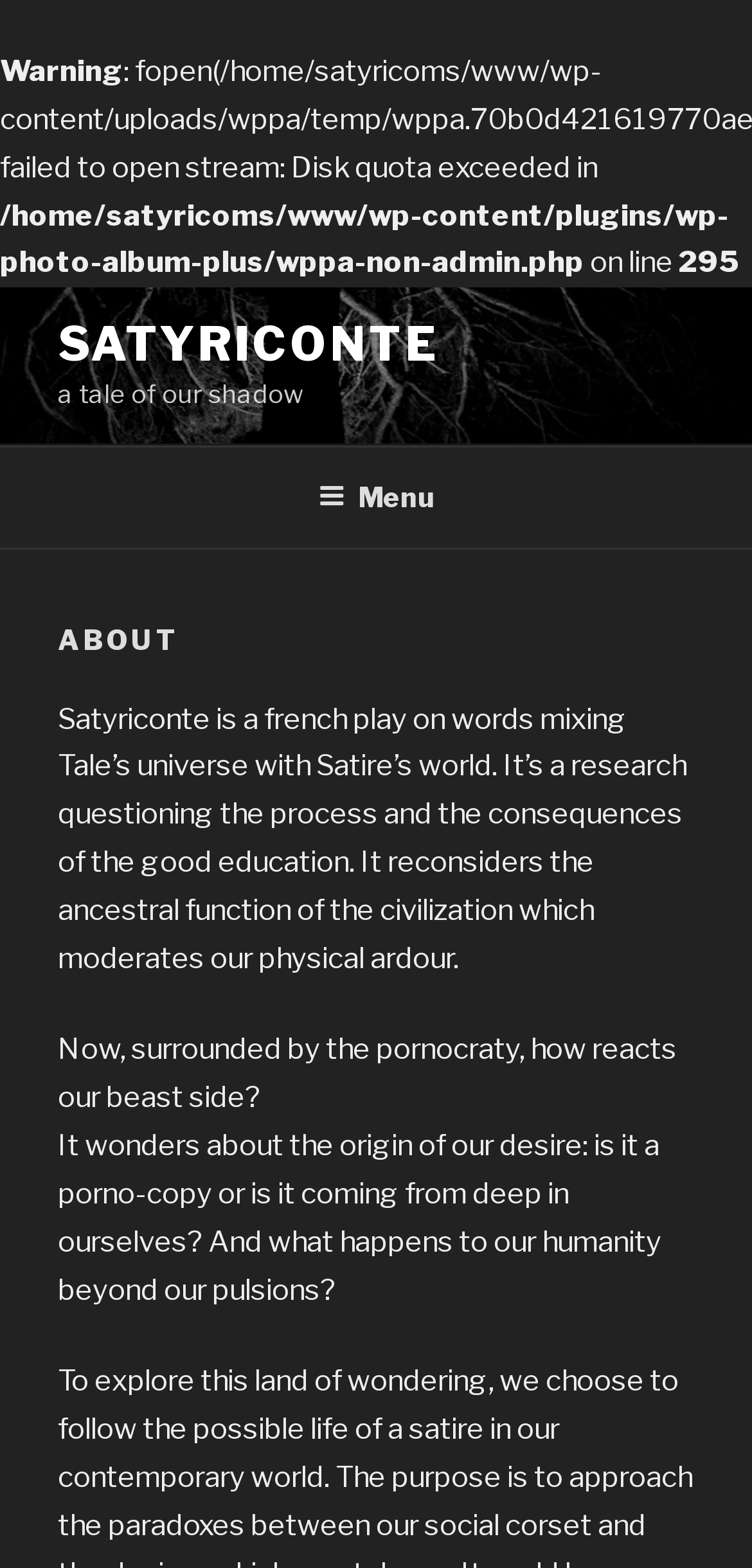Provide your answer in a single word or phrase: 
What happens to our humanity beyond our pulsions?

It is wondered about